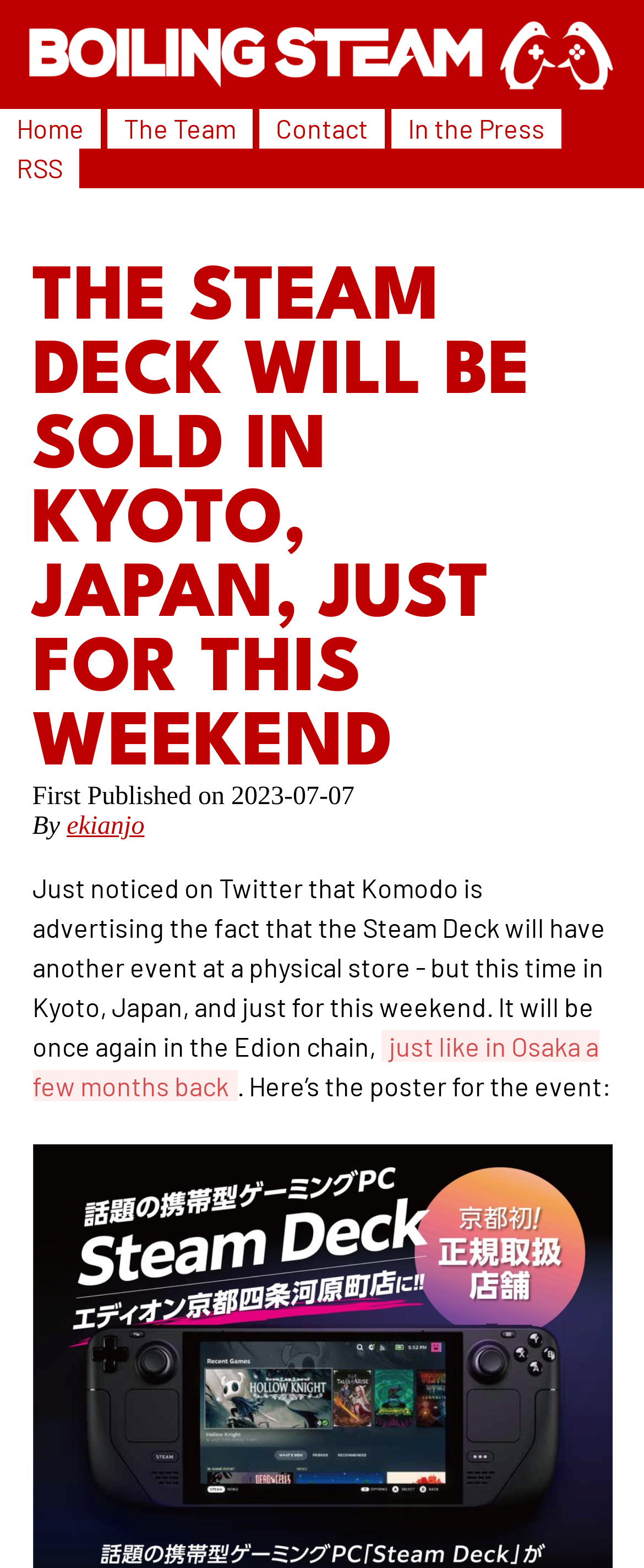Please mark the clickable region by giving the bounding box coordinates needed to complete this instruction: "go to home page".

[0.026, 0.072, 0.131, 0.092]